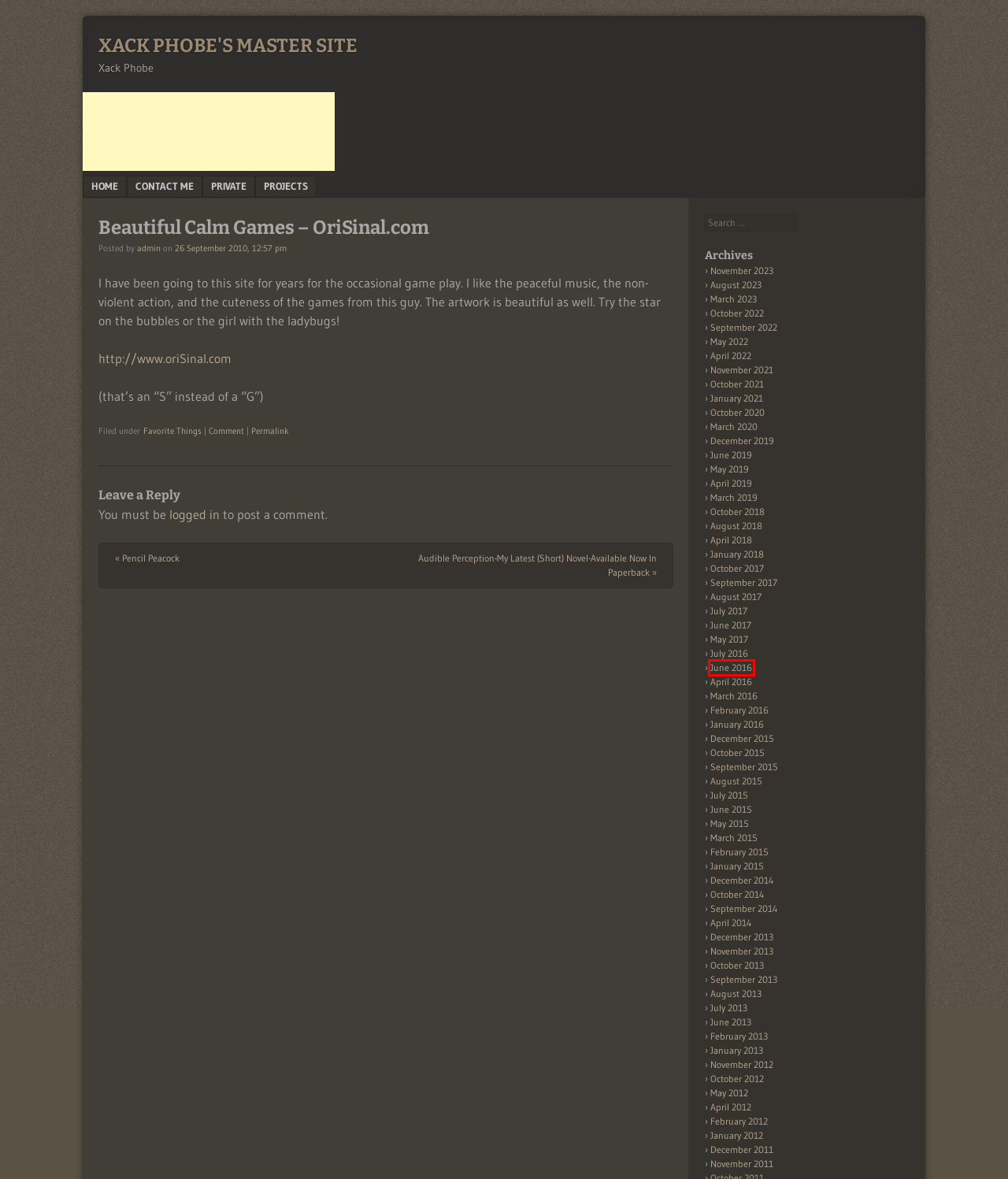A screenshot of a webpage is provided, featuring a red bounding box around a specific UI element. Identify the webpage description that most accurately reflects the new webpage after interacting with the selected element. Here are the candidates:
A. December 2013 – Xack Phobe's Master Site
B. Audible Perception-My Latest (Short) Novel-Available Now In Paperback – Xack Phobe's Master Site
C. June 2016 – Xack Phobe's Master Site
D. May 2017 – Xack Phobe's Master Site
E. October 2017 – Xack Phobe's Master Site
F. February 2013 – Xack Phobe's Master Site
G. April 2012 – Xack Phobe's Master Site
H. October 2022 – Xack Phobe's Master Site

C